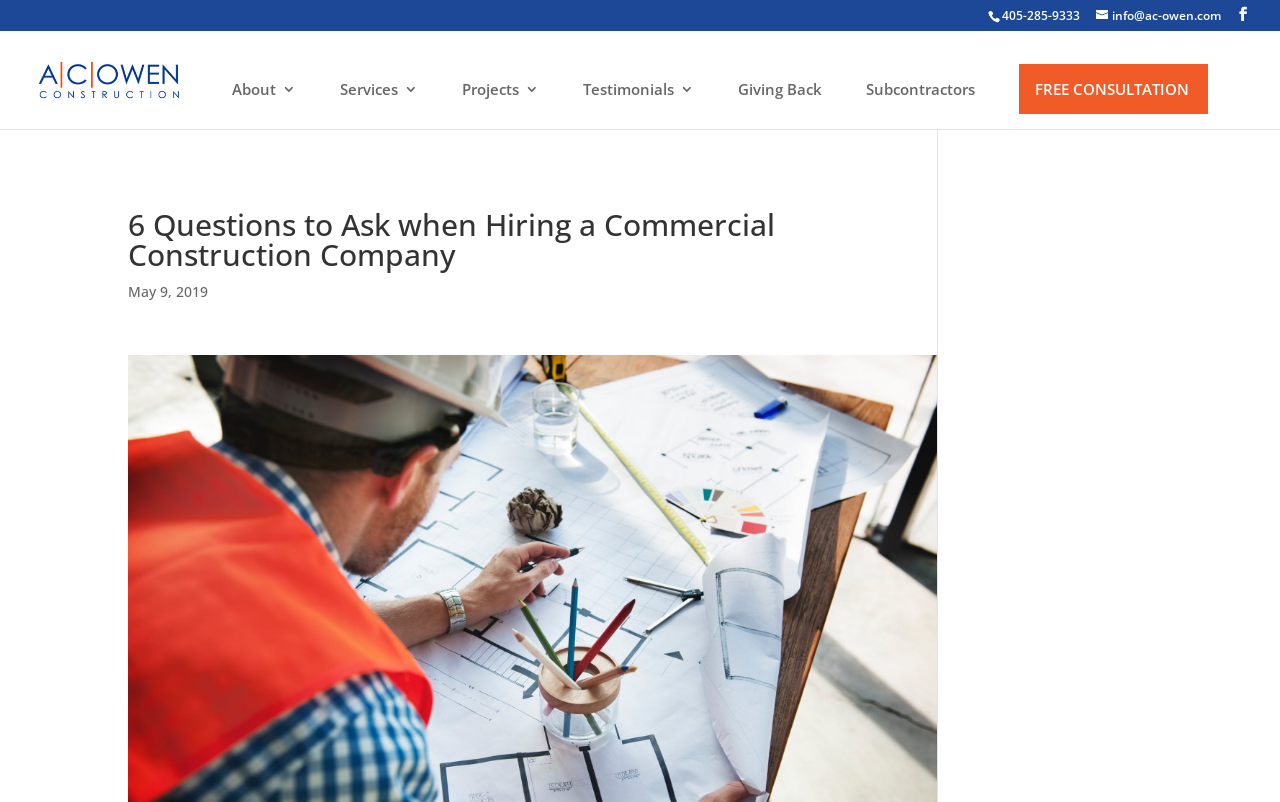What is the phone number of the construction firm?
Please answer the question with a single word or phrase, referencing the image.

405-285-9333